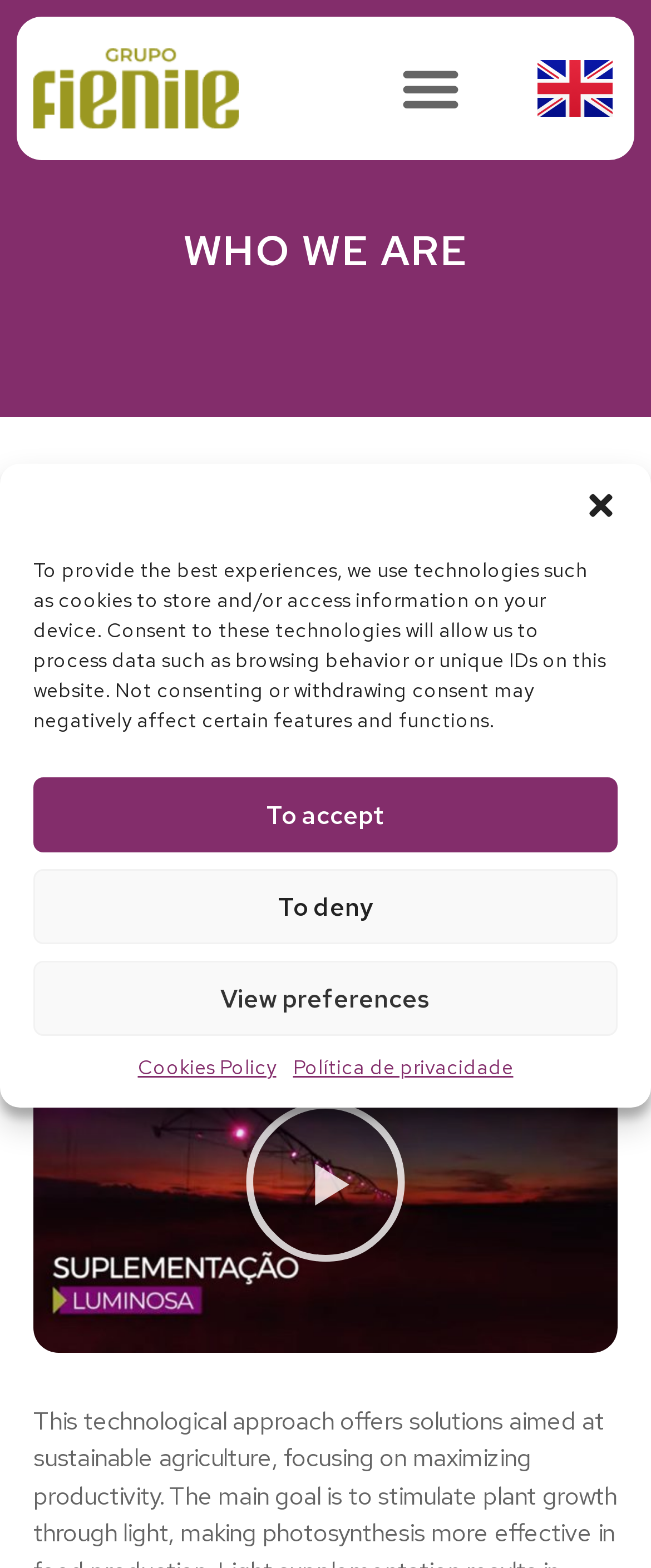What is the language of the webpage?
Please answer the question as detailed as possible.

The webpage provides options to switch between languages, including English and Español, indicating that the webpage is available in multiple languages.